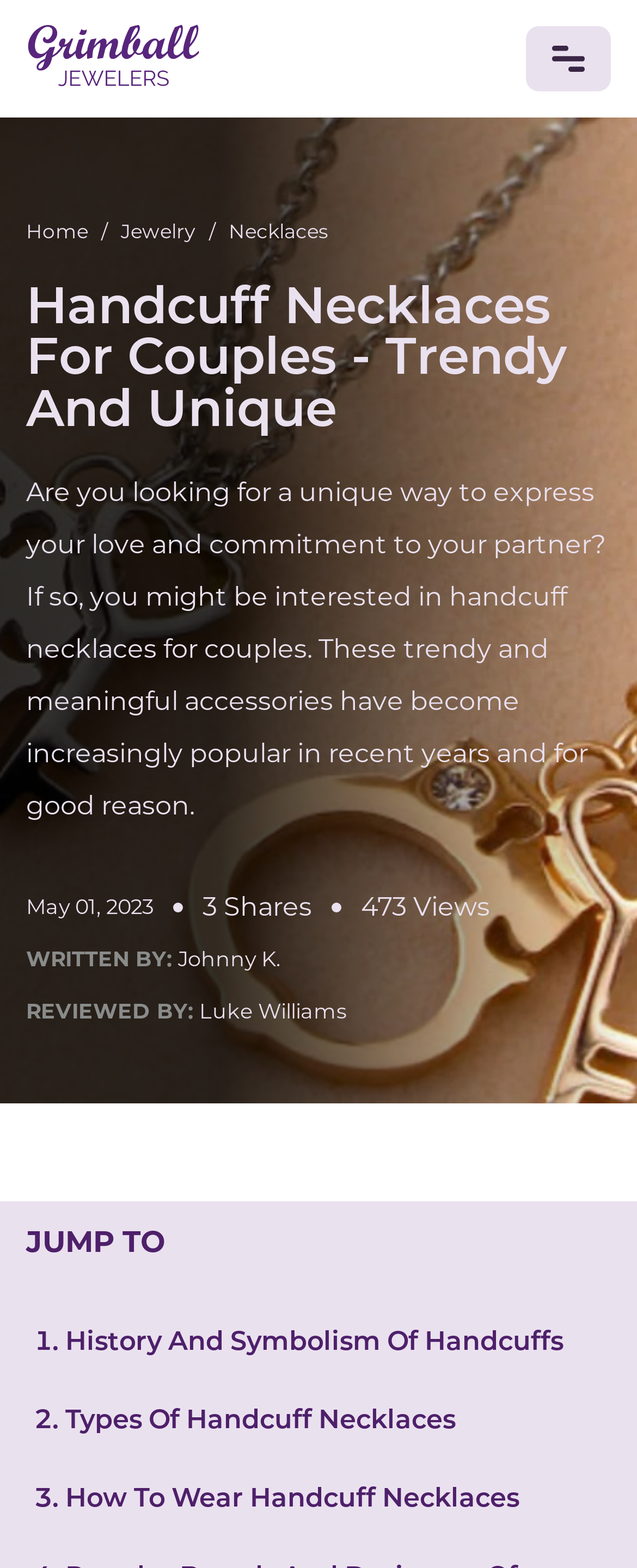Please specify the bounding box coordinates of the clickable region necessary for completing the following instruction: "Explore GEMSTONES". The coordinates must consist of four float numbers between 0 and 1, i.e., [left, top, right, bottom].

[0.041, 0.225, 0.426, 0.244]